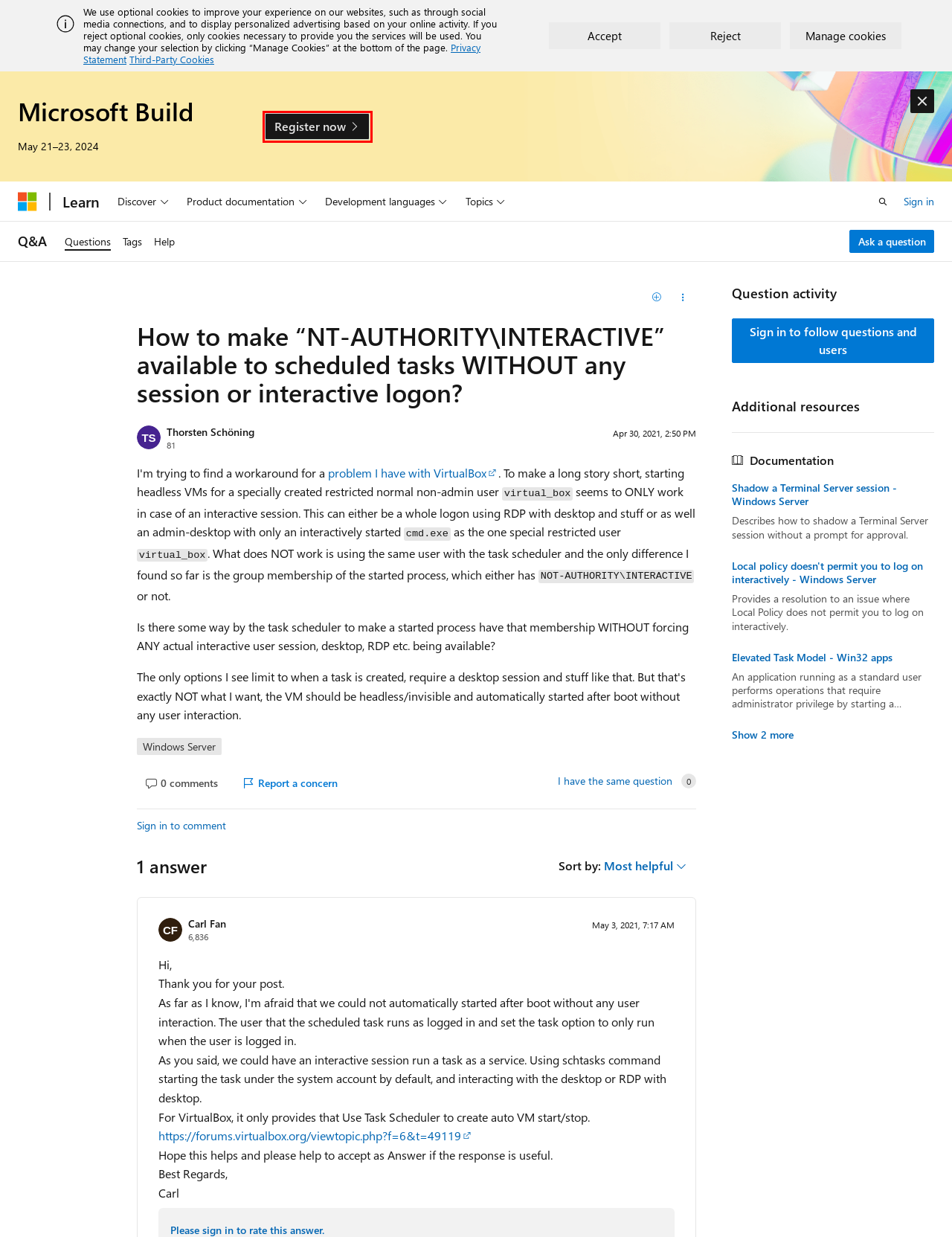A screenshot of a webpage is given, marked with a red bounding box around a UI element. Please select the most appropriate webpage description that fits the new page after clicking the highlighted element. Here are the candidates:
A. Success! Use Task Scheduler to create auto VM start/stop - virtualbox.org
B. Error (hardening error?) when running vboxheadless as scheduled task - virtualbox.org
C. Trademark and Brand Guidelines | Microsoft Legal
D. Questions - Microsoft Q&A
E. Terms of Use | Microsoft Learn
F. Your home for Microsoft Build
G. Your request has been blocked. This could be
                        due to several reasons.
H. Microsoft Privacy Statement – Microsoft privacy

F